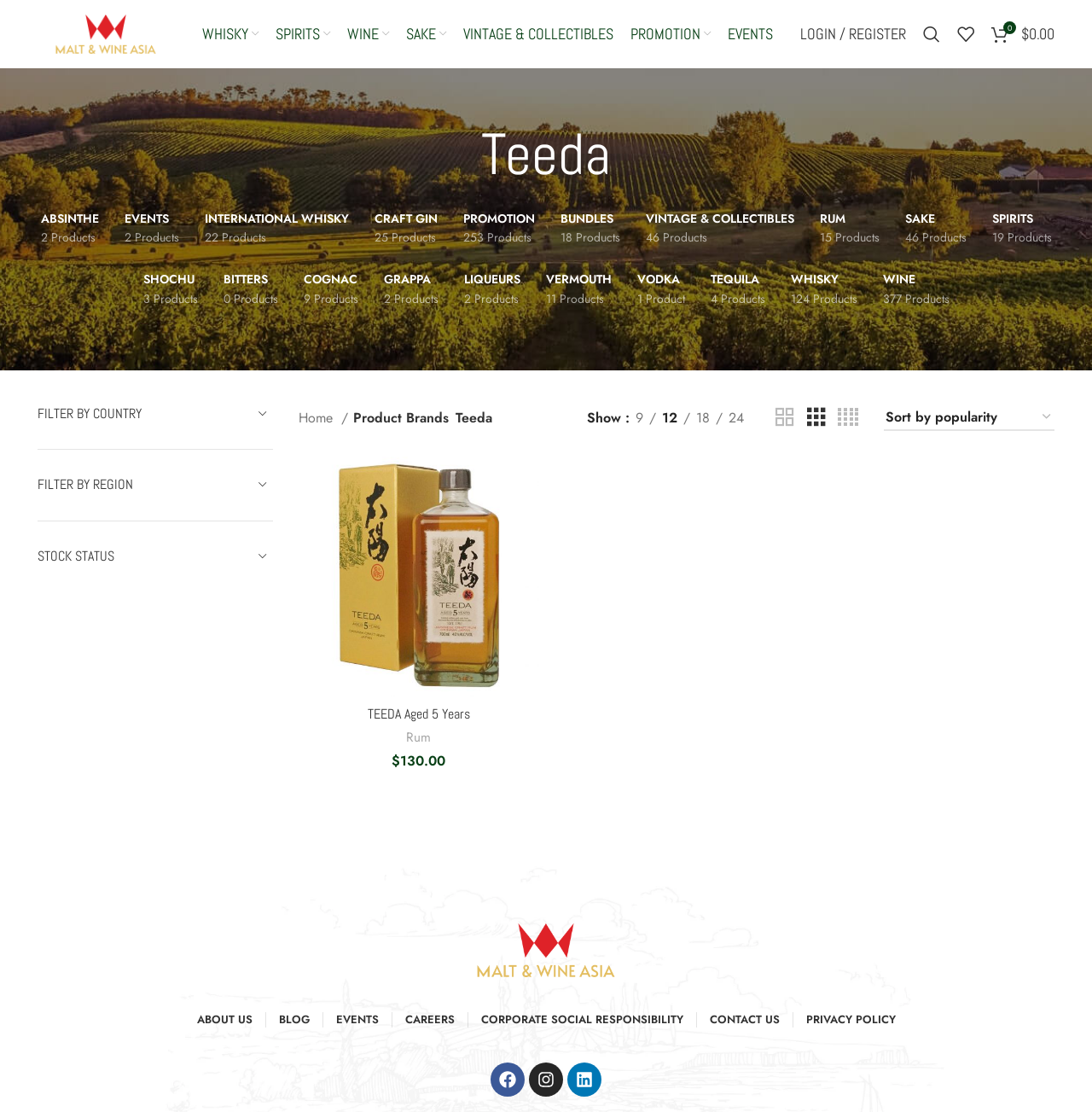Using a single word or phrase, answer the following question: 
How many products are in the Whisky category?

124